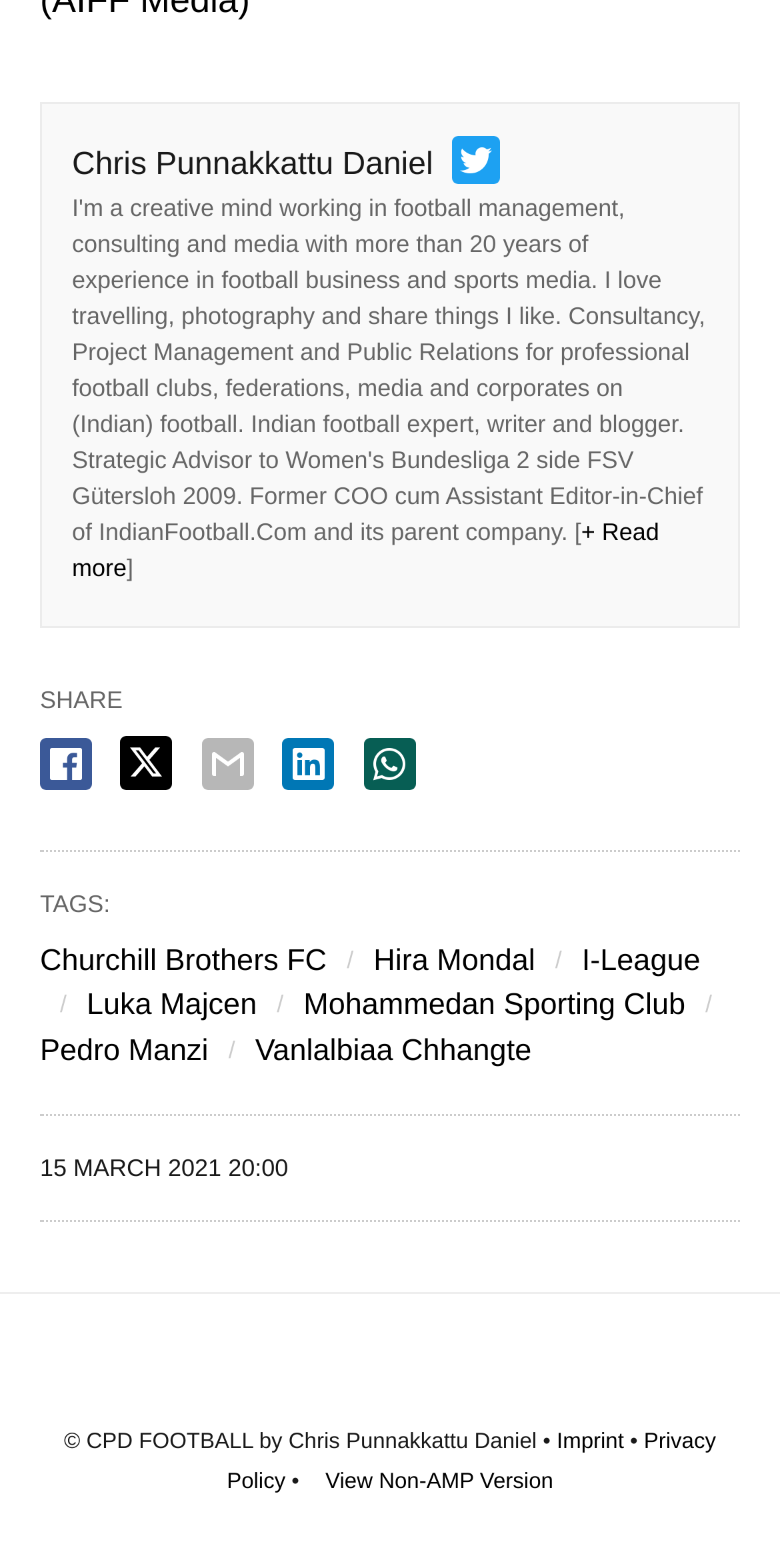Please determine the bounding box coordinates, formatted as (top-left x, top-left y, bottom-right x, bottom-right y), with all values as floating point numbers between 0 and 1. Identify the bounding box of the region described as: I-League

[0.746, 0.602, 0.898, 0.624]